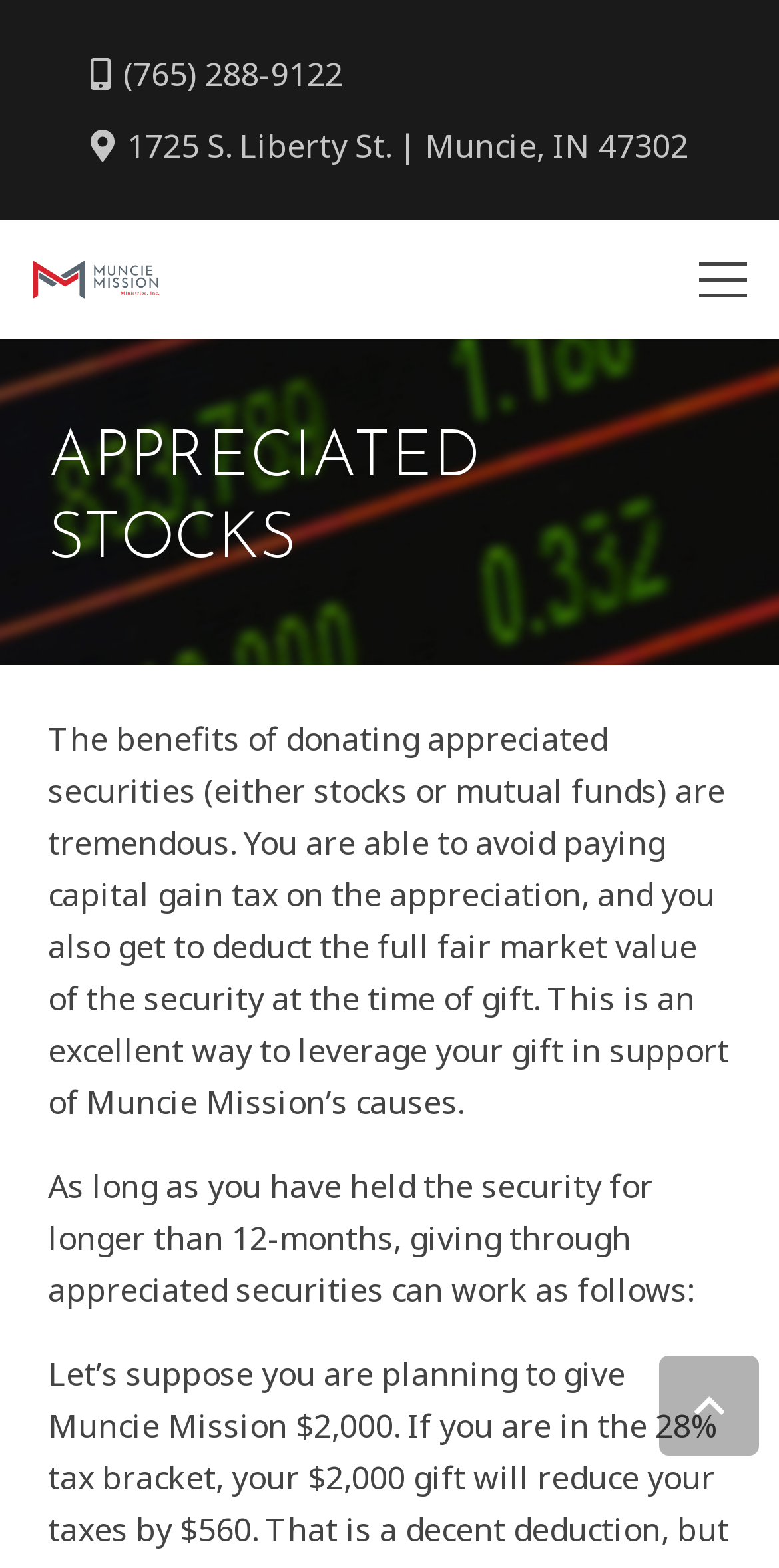What is the phone number on the webpage?
Using the information presented in the image, please offer a detailed response to the question.

I found the phone number by looking at the link element with the OCR text ' (765) 288-9122' which is located at the top of the webpage.